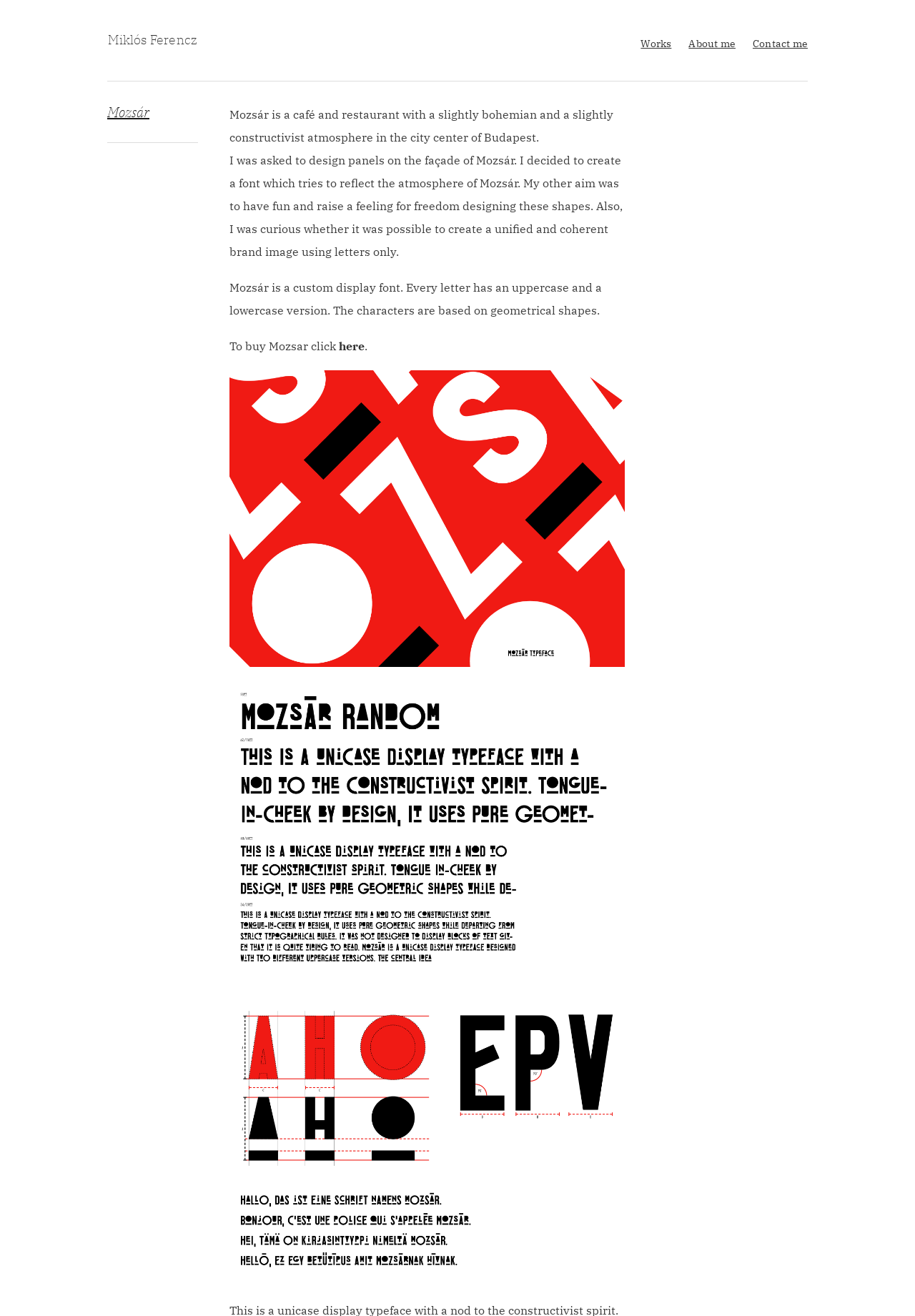Identify the bounding box coordinates necessary to click and complete the given instruction: "Click on here to buy Mozsar".

[0.37, 0.257, 0.398, 0.268]